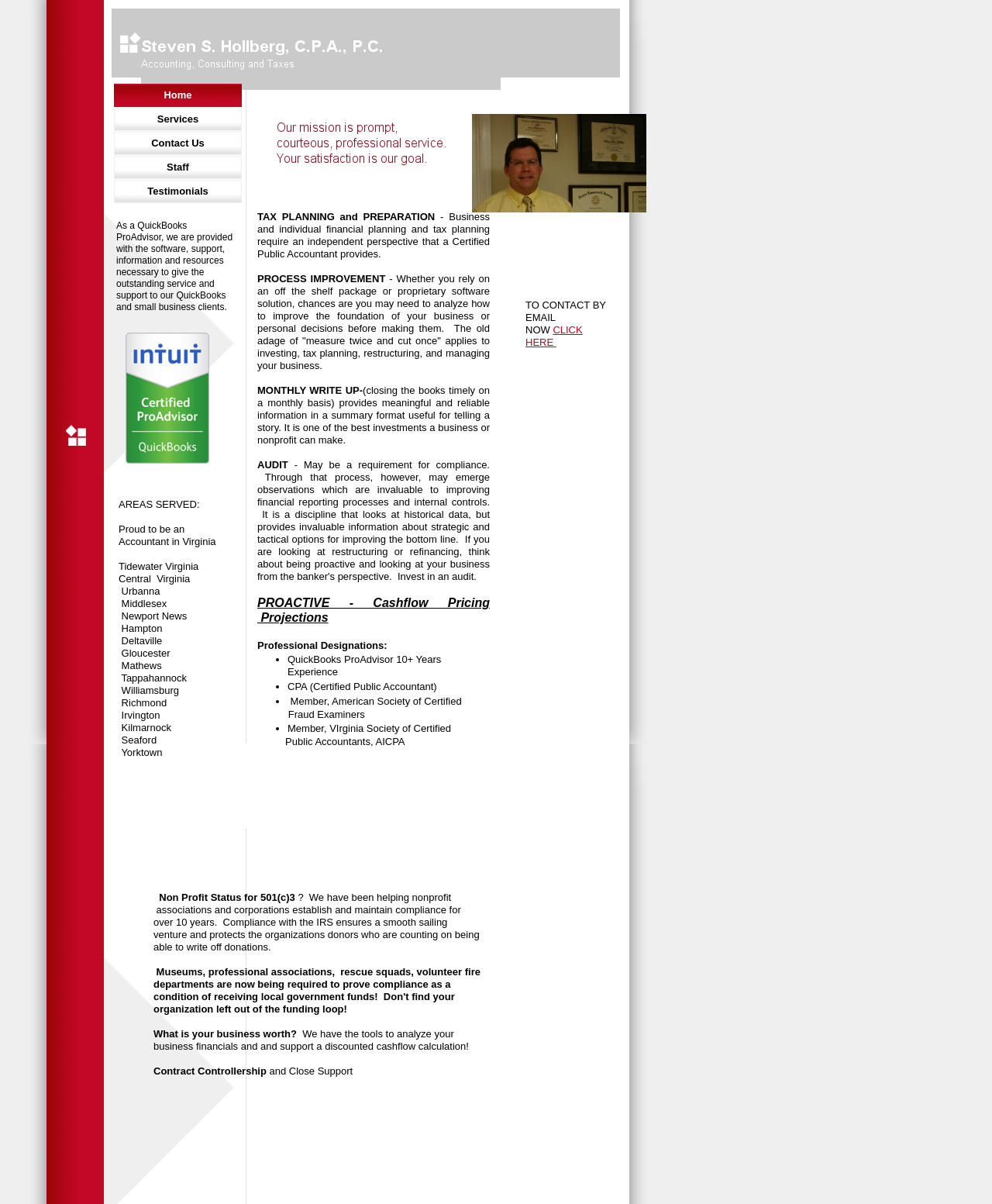Bounding box coordinates must be specified in the format (top-left x, top-left y, bottom-right x, bottom-right y). All values should be floating point numbers between 0 and 1. What are the bounding box coordinates of the UI element described as: Services

[0.115, 0.09, 0.244, 0.109]